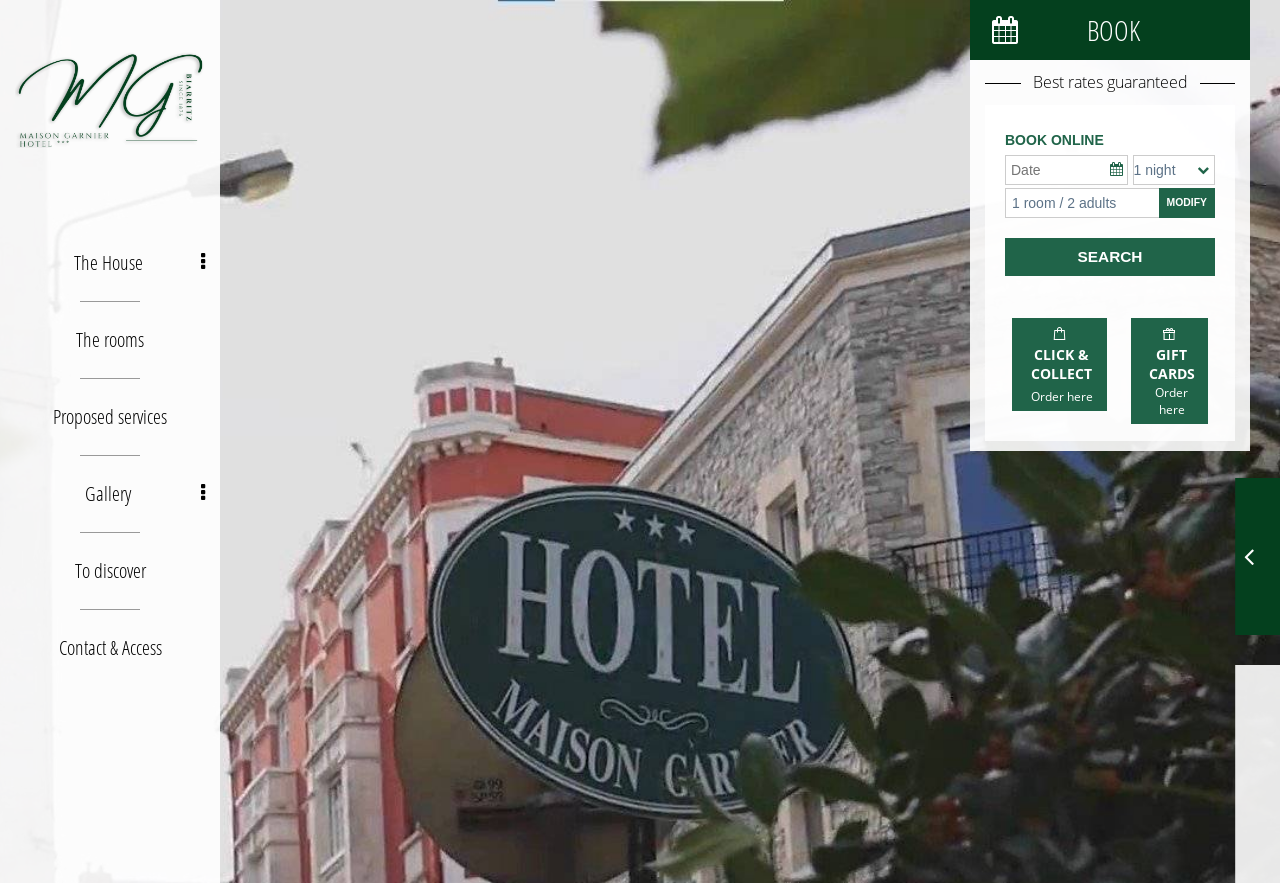Provide the bounding box coordinates of the HTML element described as: "CLICK & COLLECT Order here". The bounding box coordinates should be four float numbers between 0 and 1, i.e., [left, top, right, bottom].

[0.791, 0.36, 0.865, 0.465]